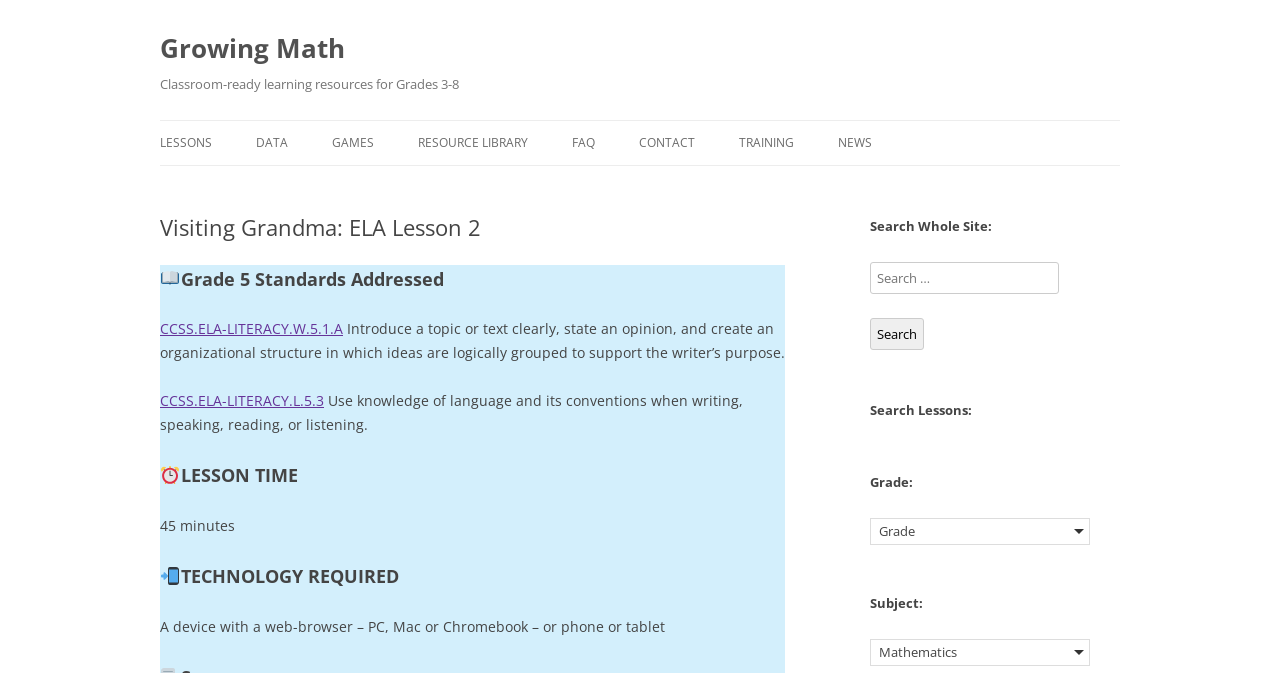Please locate the bounding box coordinates of the region I need to click to follow this instruction: "Click on the 'TRAINING' link".

[0.577, 0.18, 0.62, 0.246]